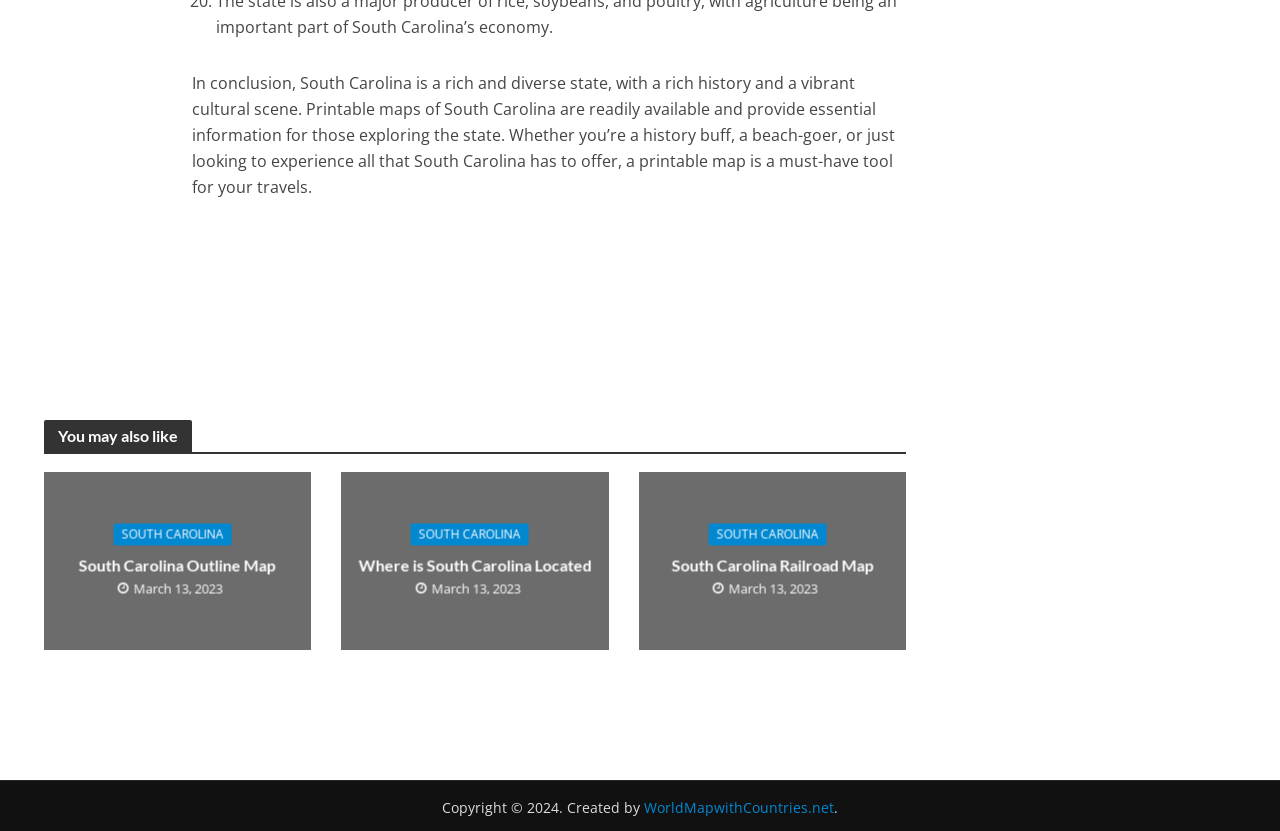Find the bounding box coordinates of the element to click in order to complete this instruction: "explore the South Carolina Railroad Map". The bounding box coordinates must be four float numbers between 0 and 1, denoted as [left, top, right, bottom].

[0.499, 0.568, 0.708, 0.783]